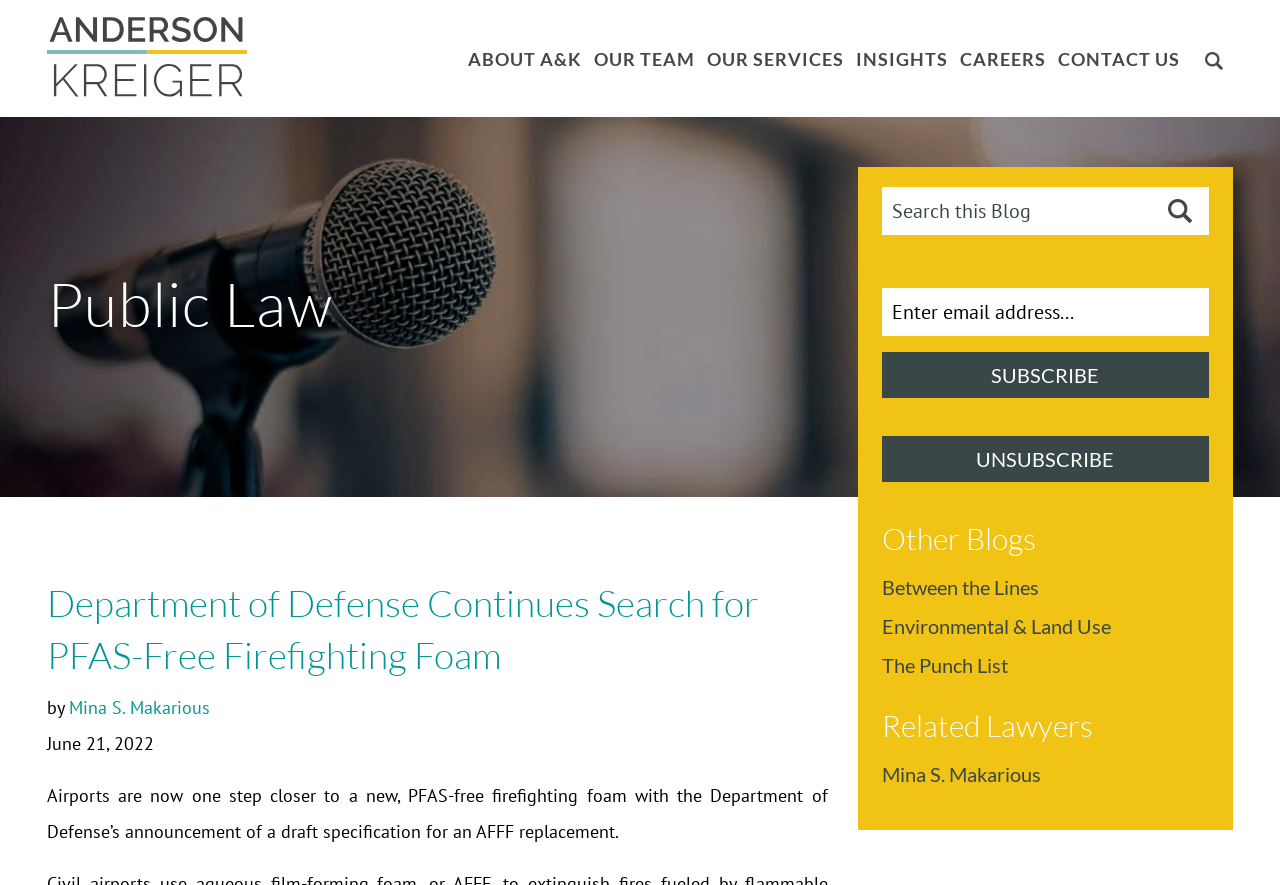Bounding box coordinates are to be given in the format (top-left x, top-left y, bottom-right x, bottom-right y). All values must be floating point numbers between 0 and 1. Provide the bounding box coordinate for the UI element described as: Our Team

[0.464, 0.054, 0.543, 0.079]